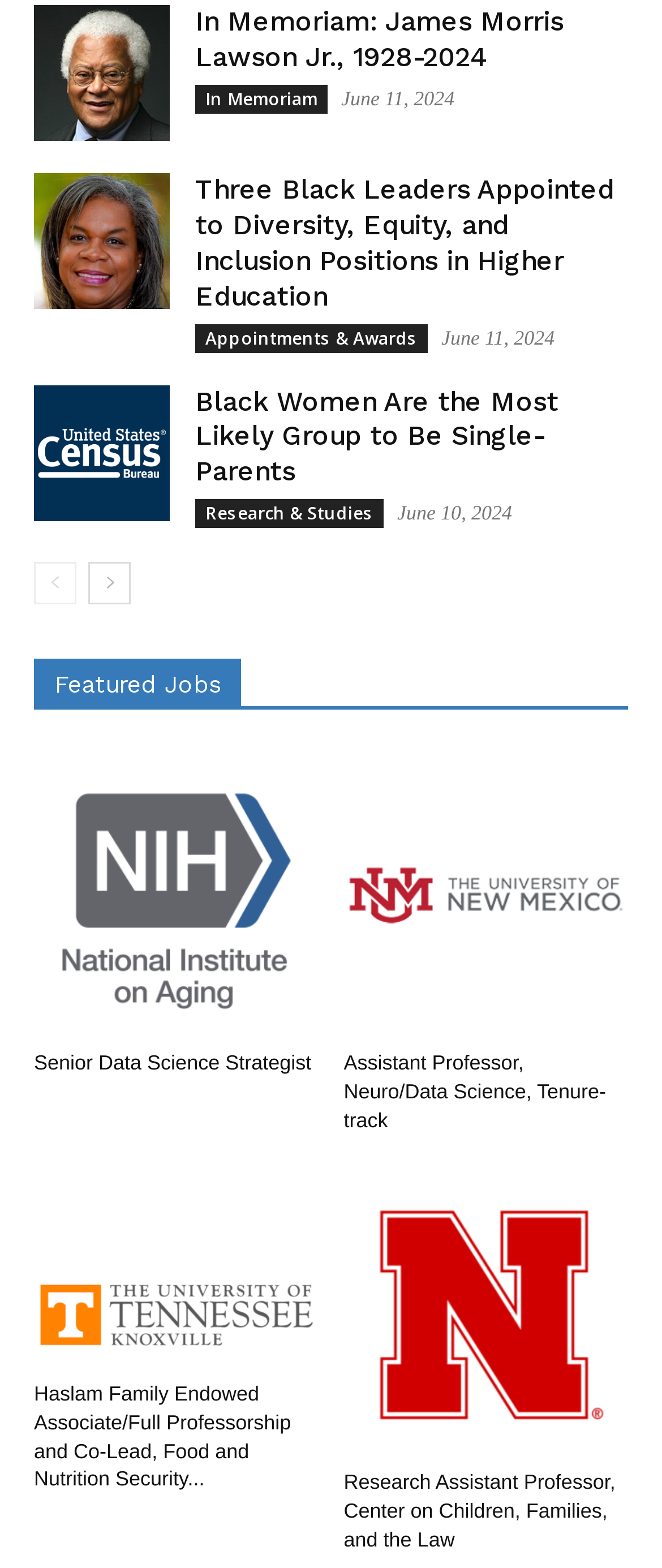Identify the coordinates of the bounding box for the element that must be clicked to accomplish the instruction: "visit home page".

None